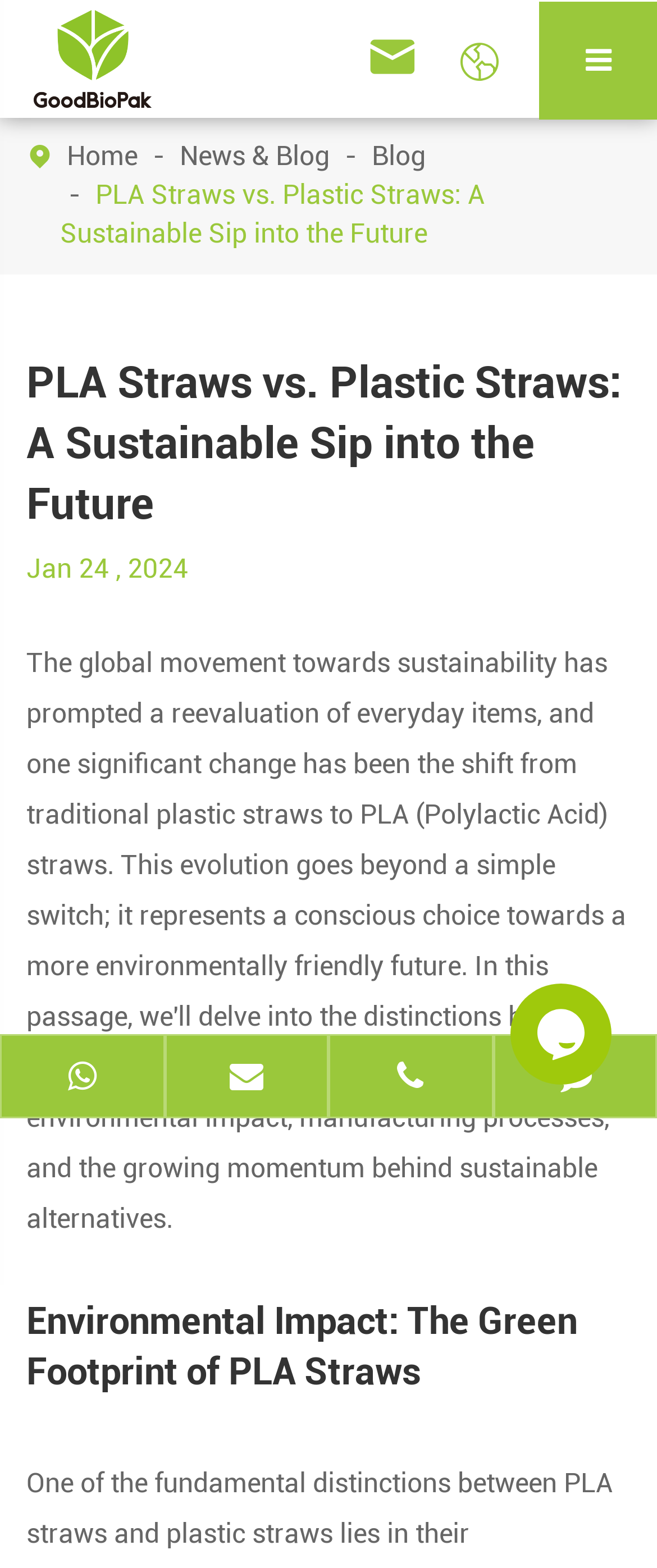What is the date of the article?
Please provide a comprehensive answer to the question based on the webpage screenshot.

The date of the article can be found below the main heading, which is 'Jan 24, 2024'.